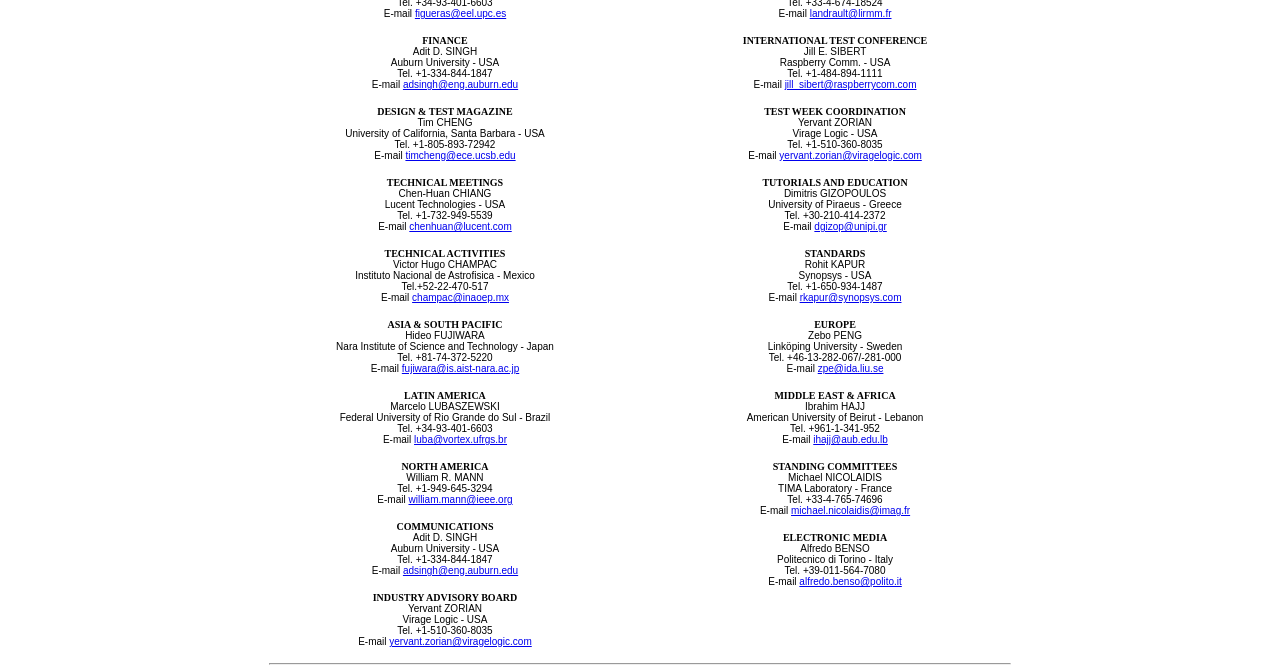Pinpoint the bounding box coordinates of the clickable area needed to execute the instruction: "Get in touch with Chen-Huan CHIANG through email". The coordinates should be specified as four float numbers between 0 and 1, i.e., [left, top, right, bottom].

[0.32, 0.33, 0.4, 0.346]